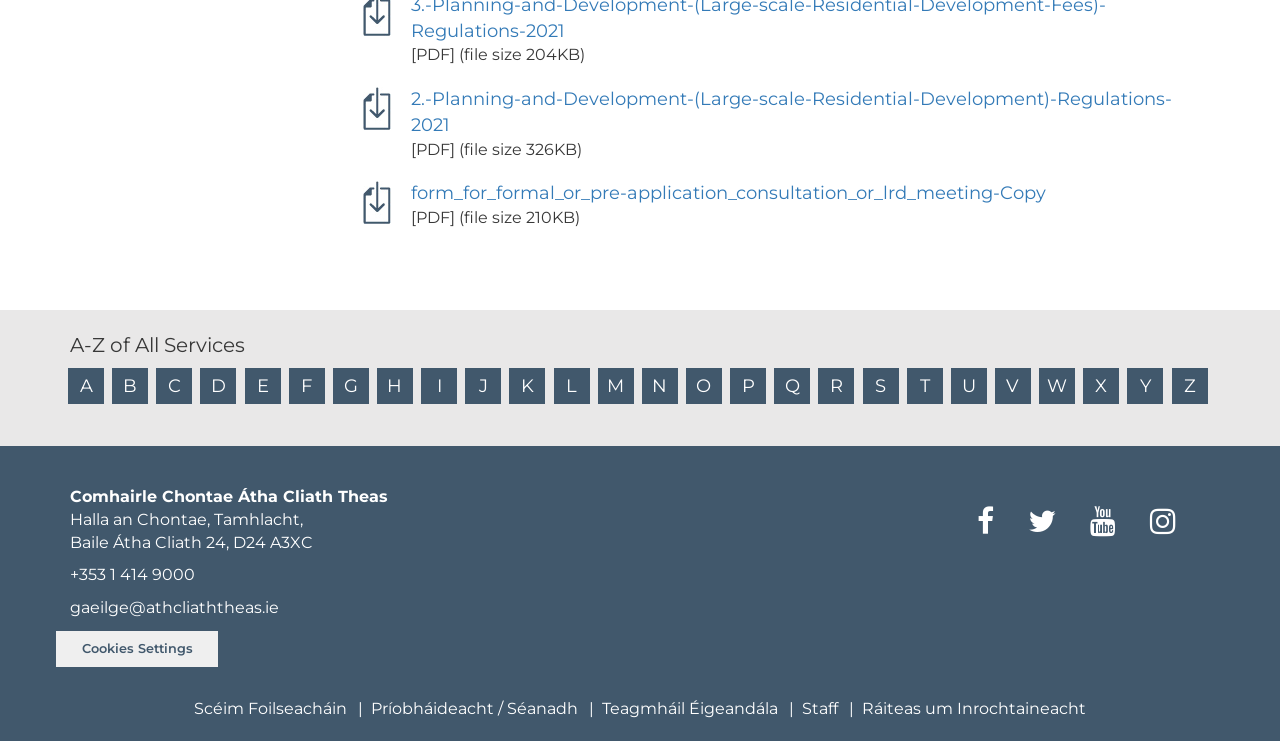Provide a one-word or short-phrase response to the question:
What is the purpose of the links with 'download' text?

Download files